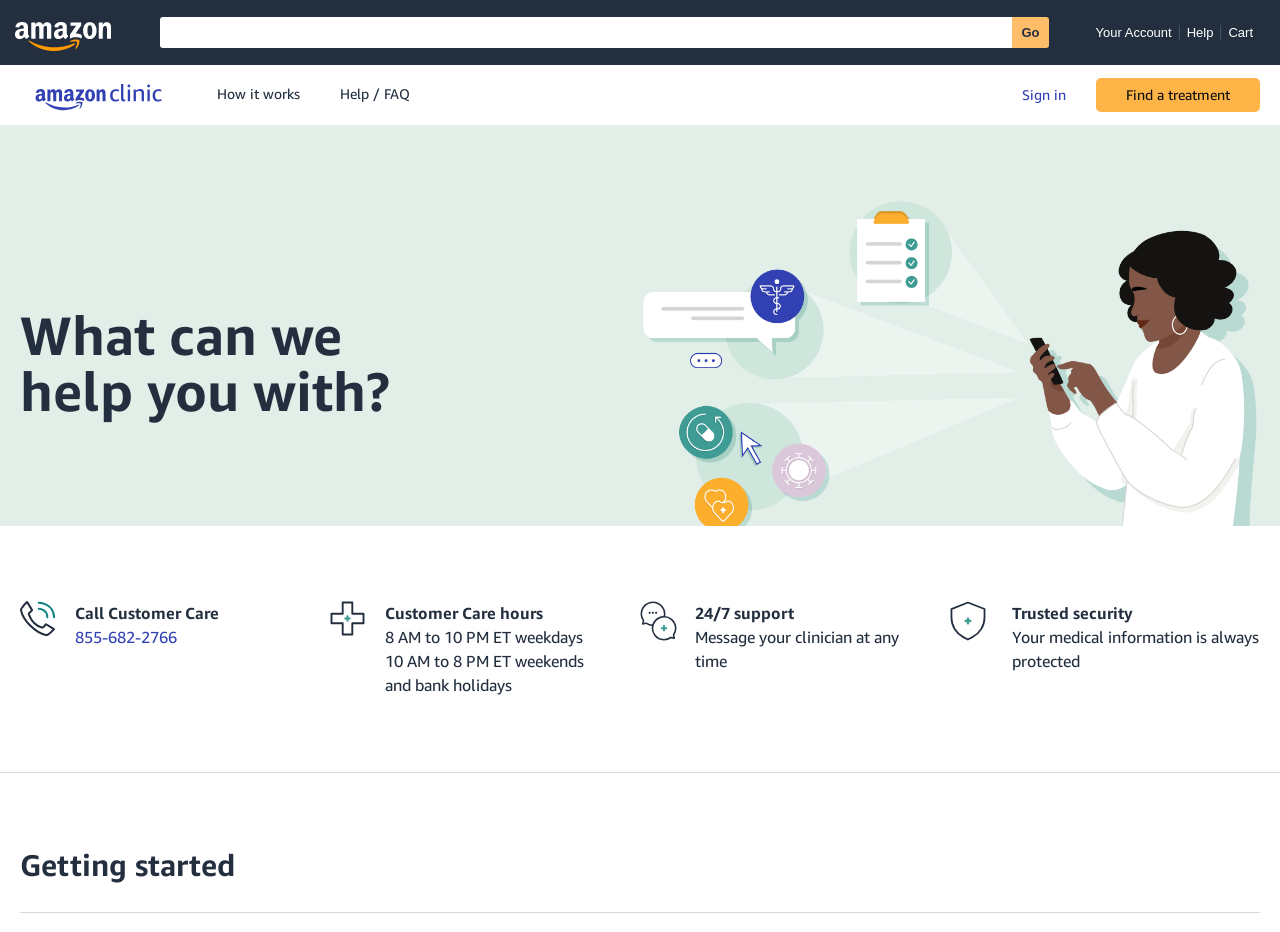Identify the bounding box coordinates of the section to be clicked to complete the task described by the following instruction: "Find a treatment". The coordinates should be four float numbers between 0 and 1, formatted as [left, top, right, bottom].

[0.856, 0.084, 0.984, 0.12]